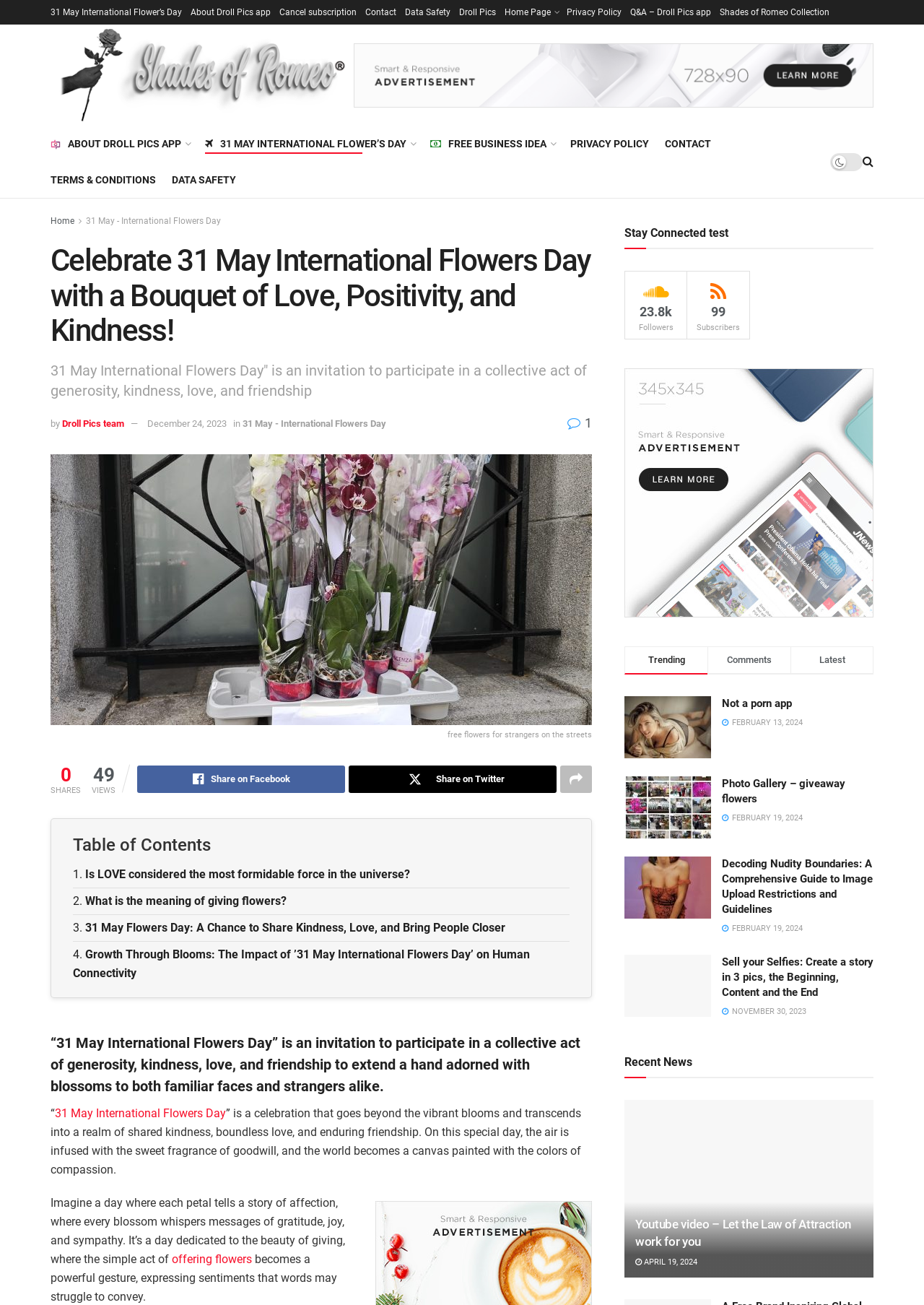Please find the bounding box coordinates of the element that you should click to achieve the following instruction: "Read about 'FREE BUSINESS IDEA'". The coordinates should be presented as four float numbers between 0 and 1: [left, top, right, bottom].

[0.485, 0.106, 0.591, 0.115]